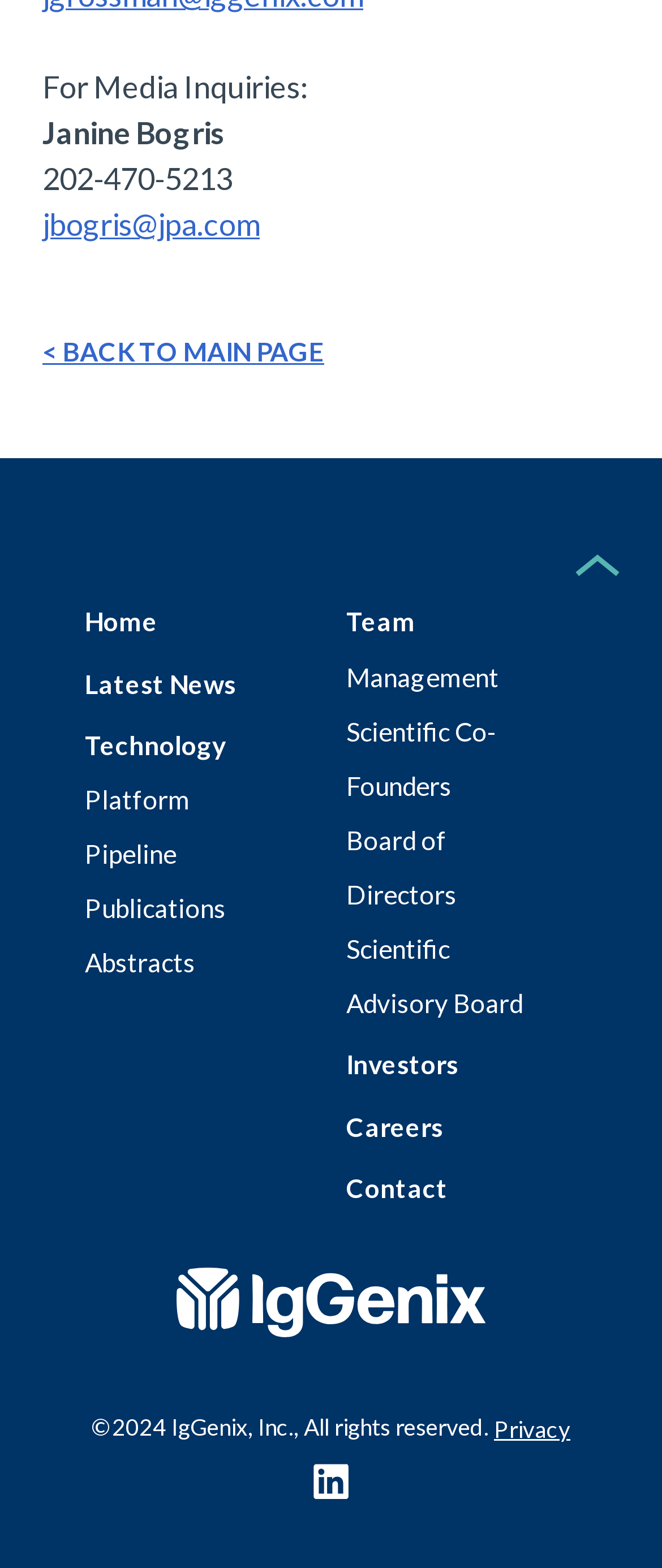Bounding box coordinates are specified in the format (top-left x, top-left y, bottom-right x, bottom-right y). All values are floating point numbers bounded between 0 and 1. Please provide the bounding box coordinate of the region this sentence describes: Scientific Co-Founders

[0.523, 0.456, 0.751, 0.511]